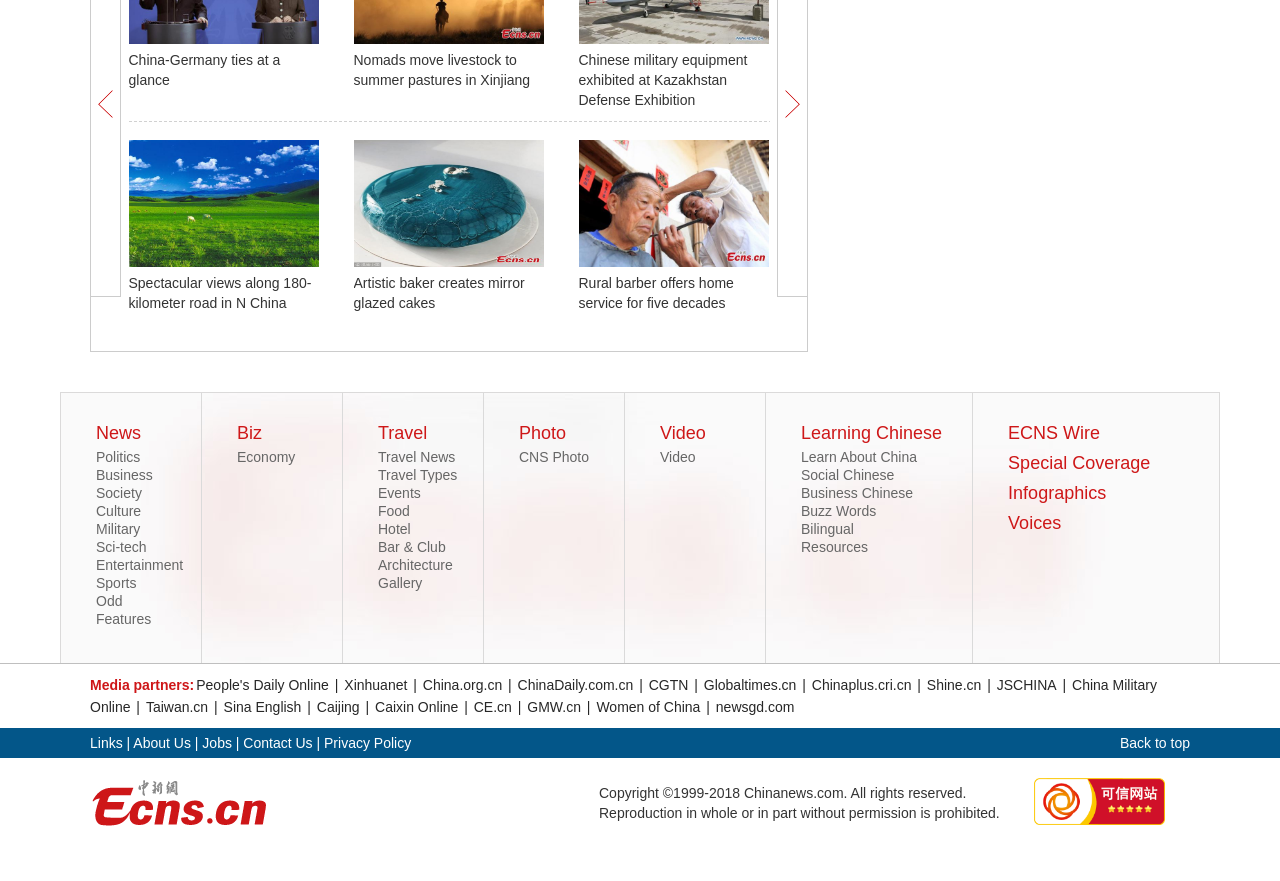Pinpoint the bounding box coordinates for the area that should be clicked to perform the following instruction: "Learn about 'Travel News'".

[0.295, 0.51, 0.356, 0.528]